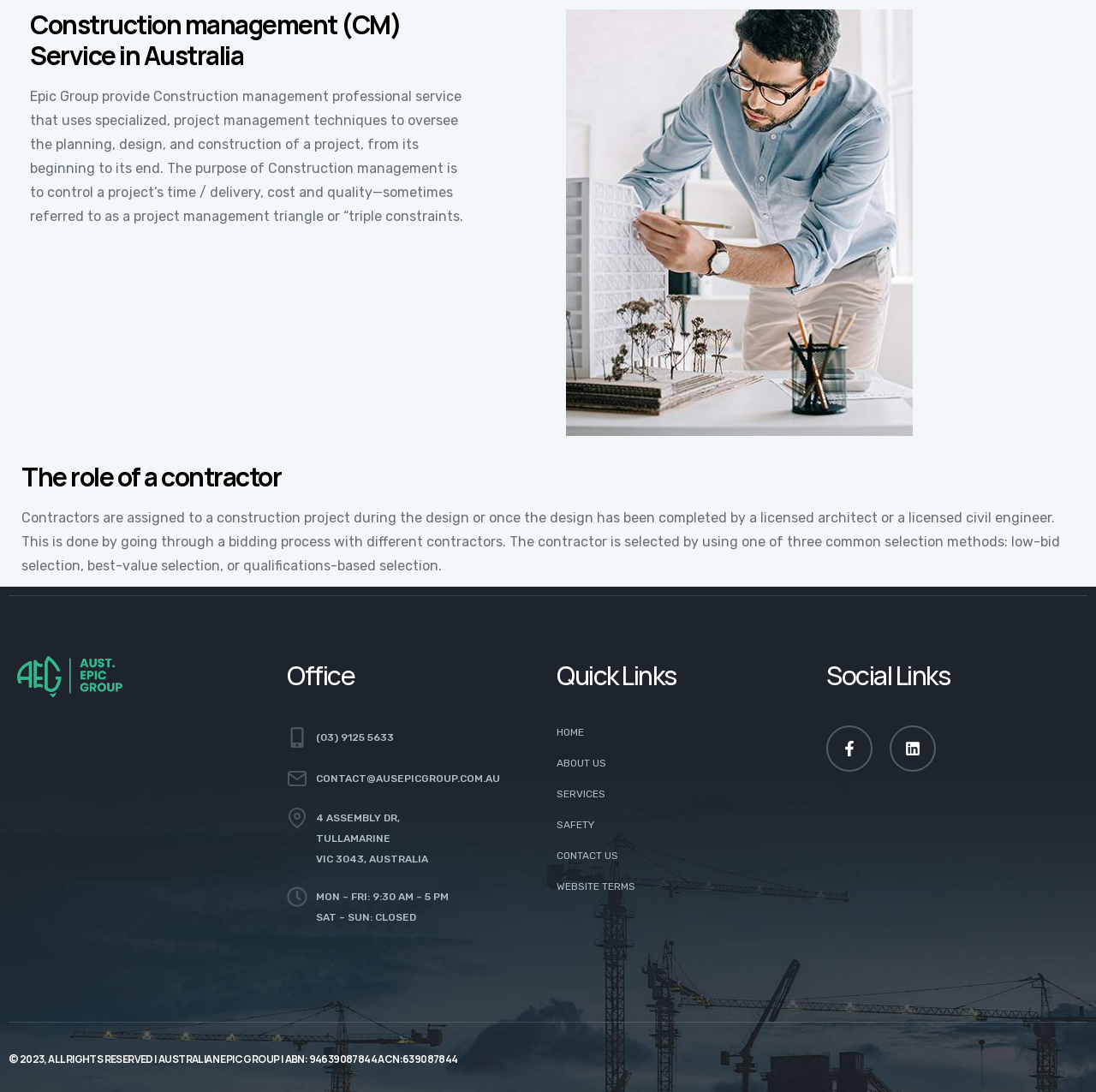Provide the bounding box coordinates of the HTML element described by the text: "Epic Group".

[0.027, 0.081, 0.09, 0.096]